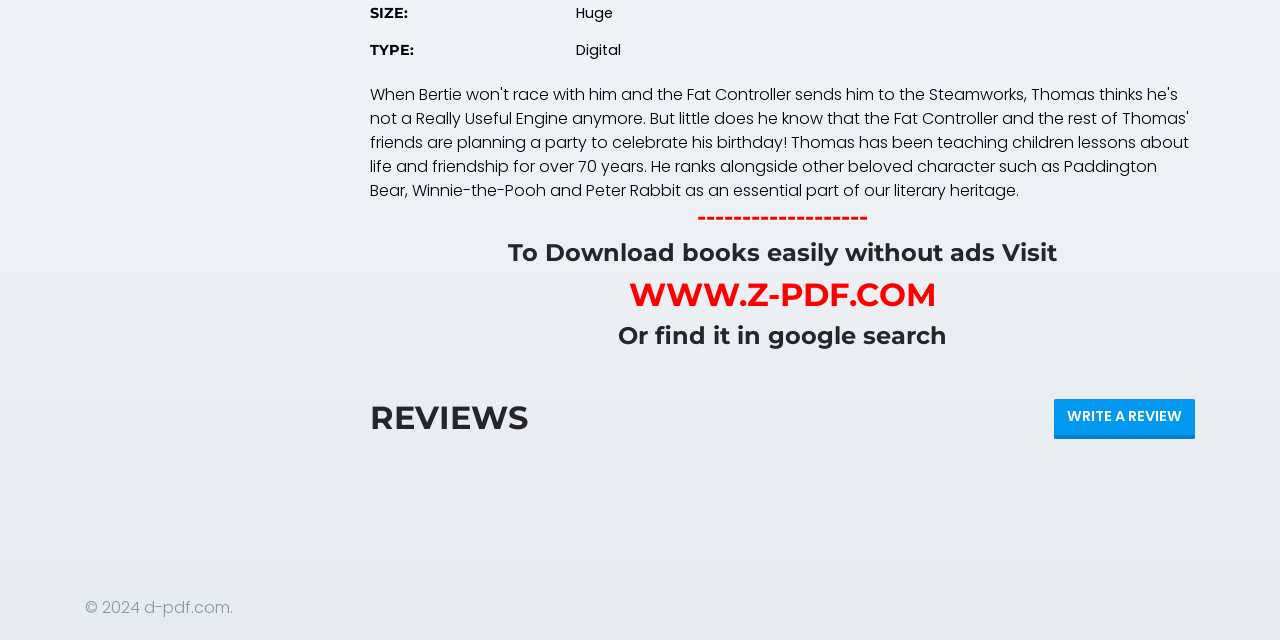Identify the bounding box of the UI component described as: "Compare Methods".

None